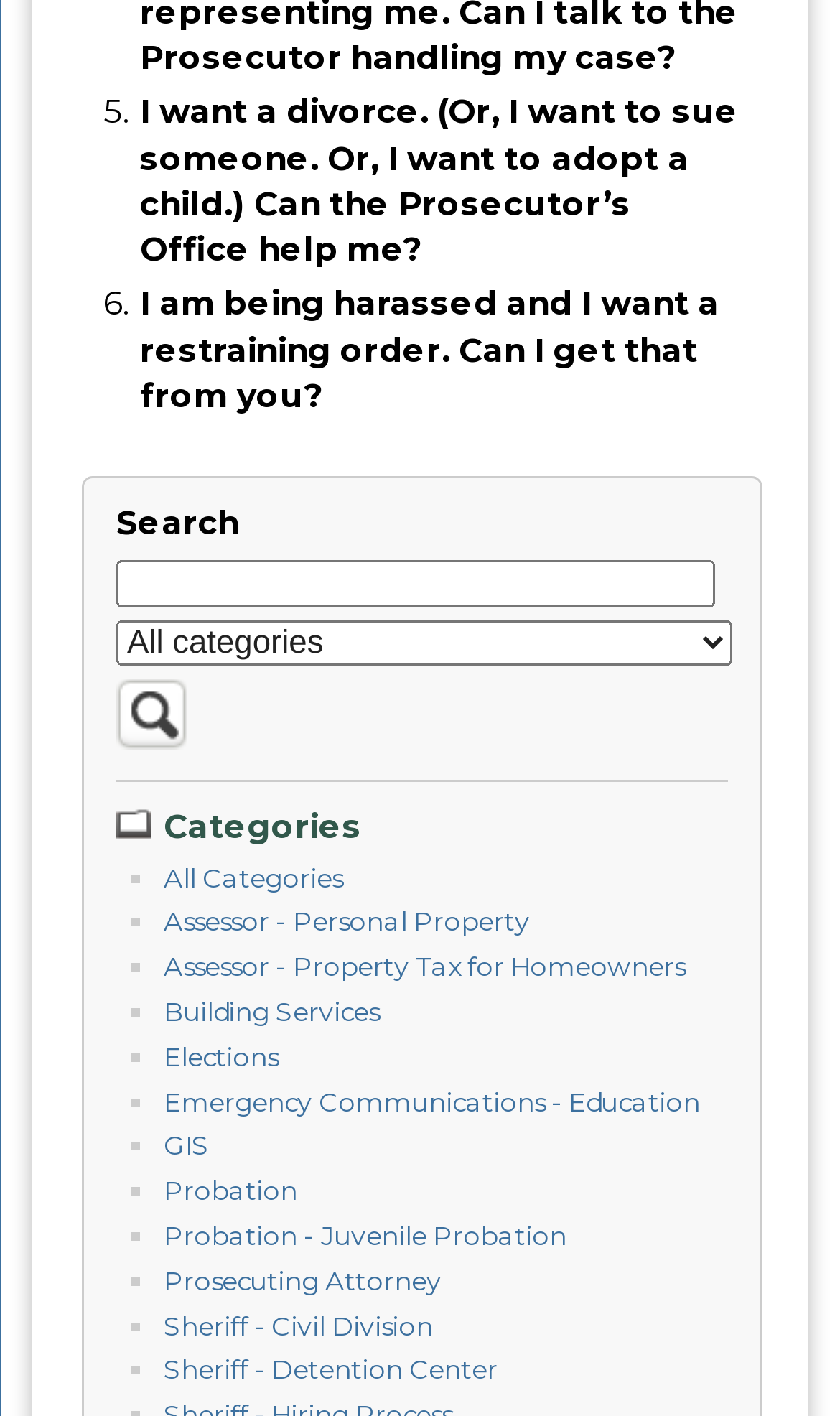Using the format (top-left x, top-left y, bottom-right x, bottom-right y), and given the element description, identify the bounding box coordinates within the screenshot: Assessor - Personal Property

[0.195, 0.639, 0.631, 0.662]